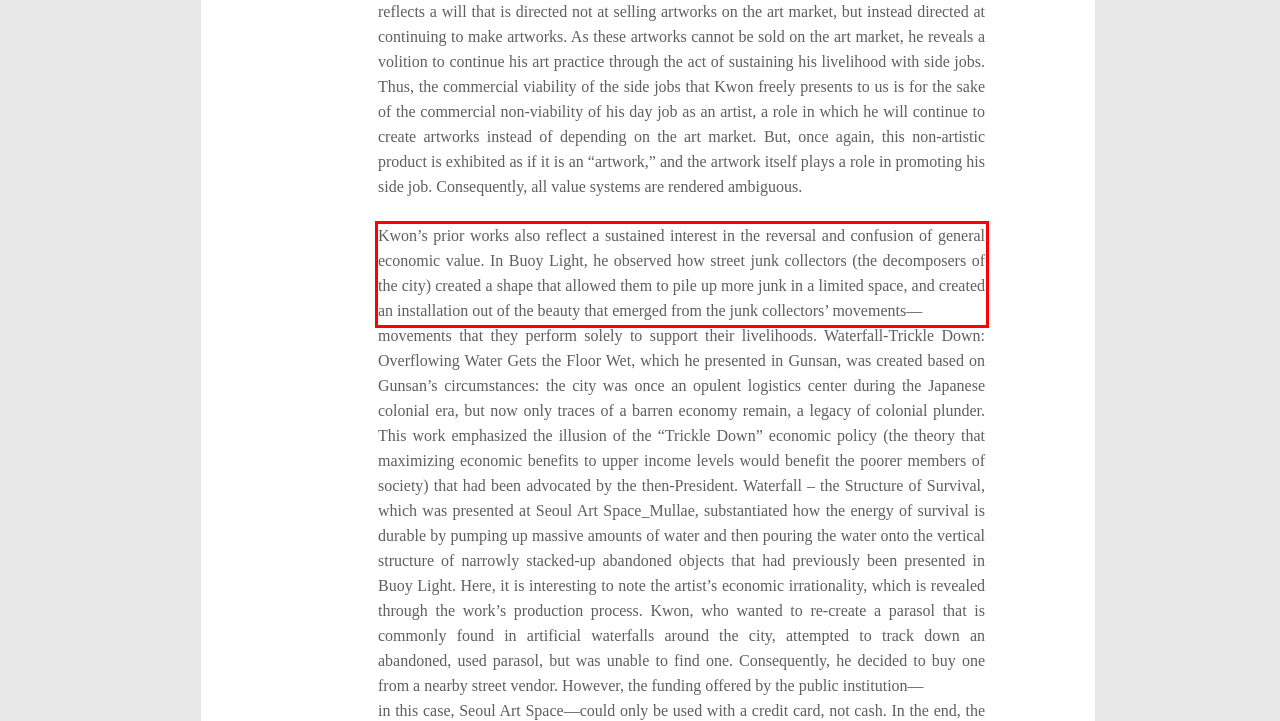Given a webpage screenshot with a red bounding box, perform OCR to read and deliver the text enclosed by the red bounding box.

Kwon’s prior works also reflect a sustained interest in the reversal and confusion of general economic value. In Buoy Light, he observed how street junk collectors (the decomposers of the city) created a shape that allowed them to pile up more junk in a limited space, and created an installation out of the beauty that emerged from the junk collectors’ movements—